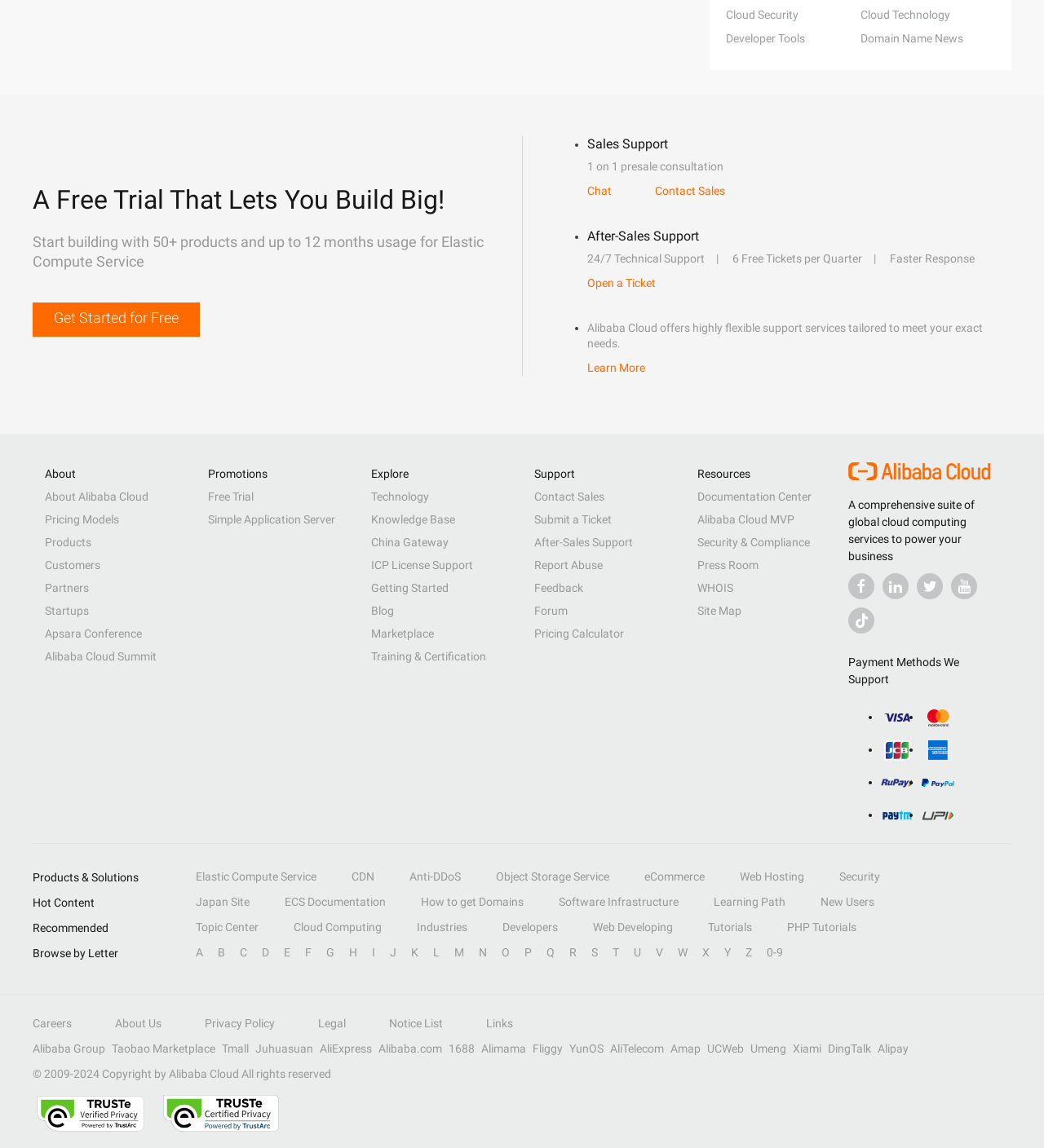Can you find the bounding box coordinates for the UI element given this description: "China Gateway"? Provide the coordinates as four float numbers between 0 and 1: [left, top, right, bottom].

[0.355, 0.467, 0.43, 0.478]